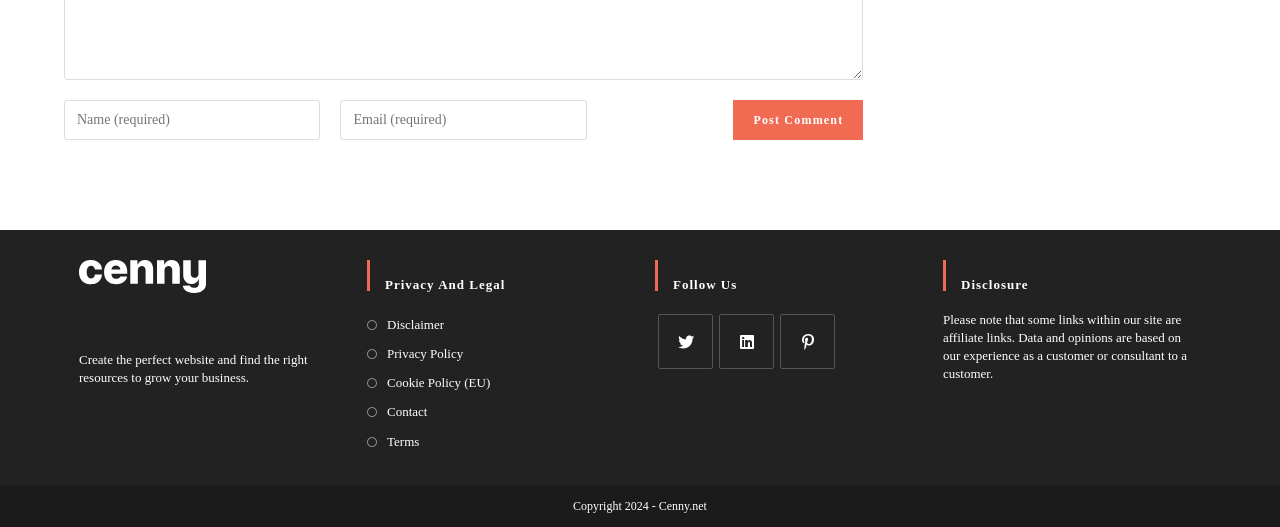What is the warning about affiliate links?
Based on the image, provide your answer in one word or phrase.

Some links are affiliate links